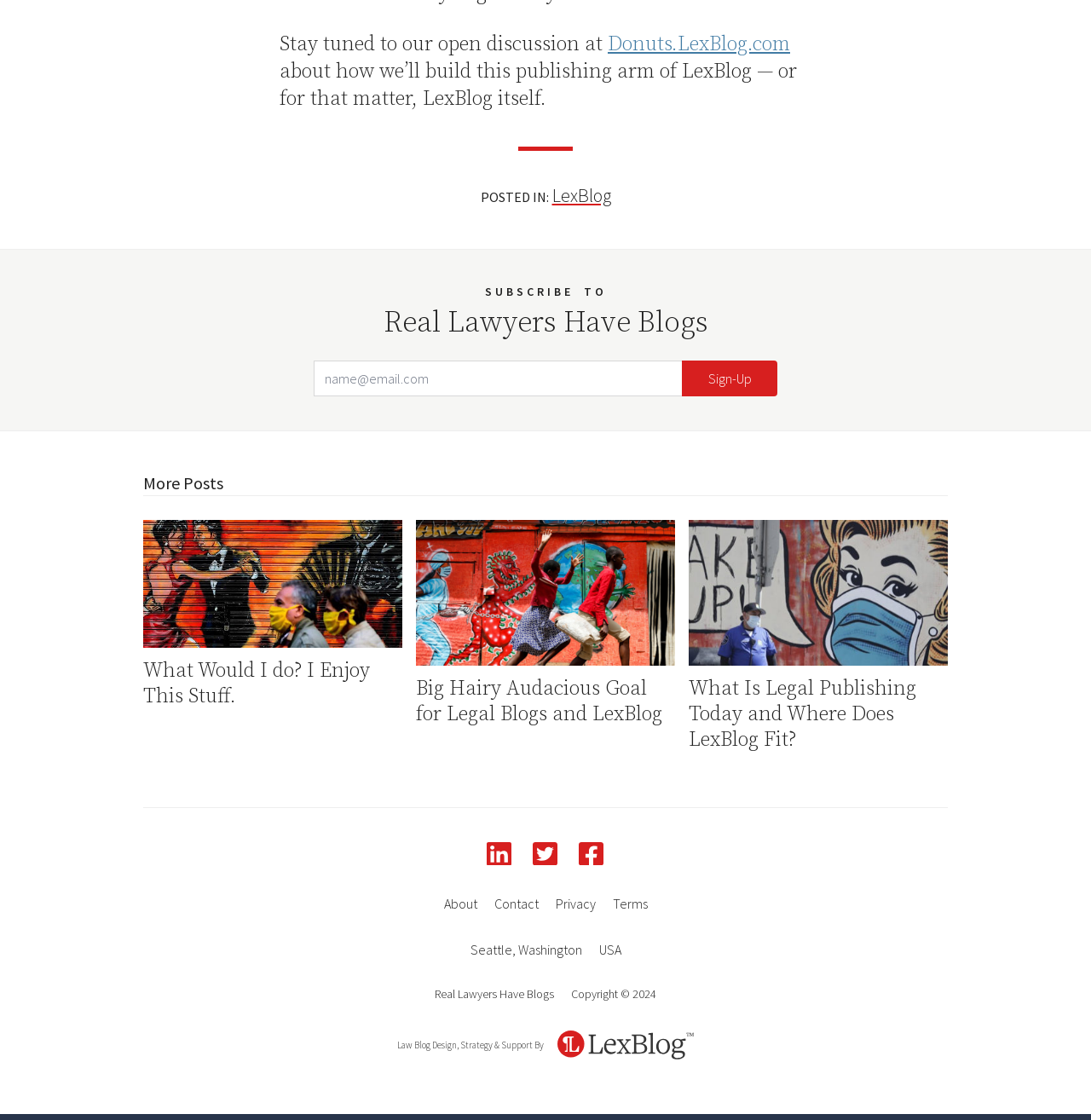Extract the bounding box coordinates of the UI element described by: "parent_node: Email Address name="mc_submit" value="Sign-Up"". The coordinates should include four float numbers ranging from 0 to 1, e.g., [left, top, right, bottom].

[0.625, 0.322, 0.712, 0.354]